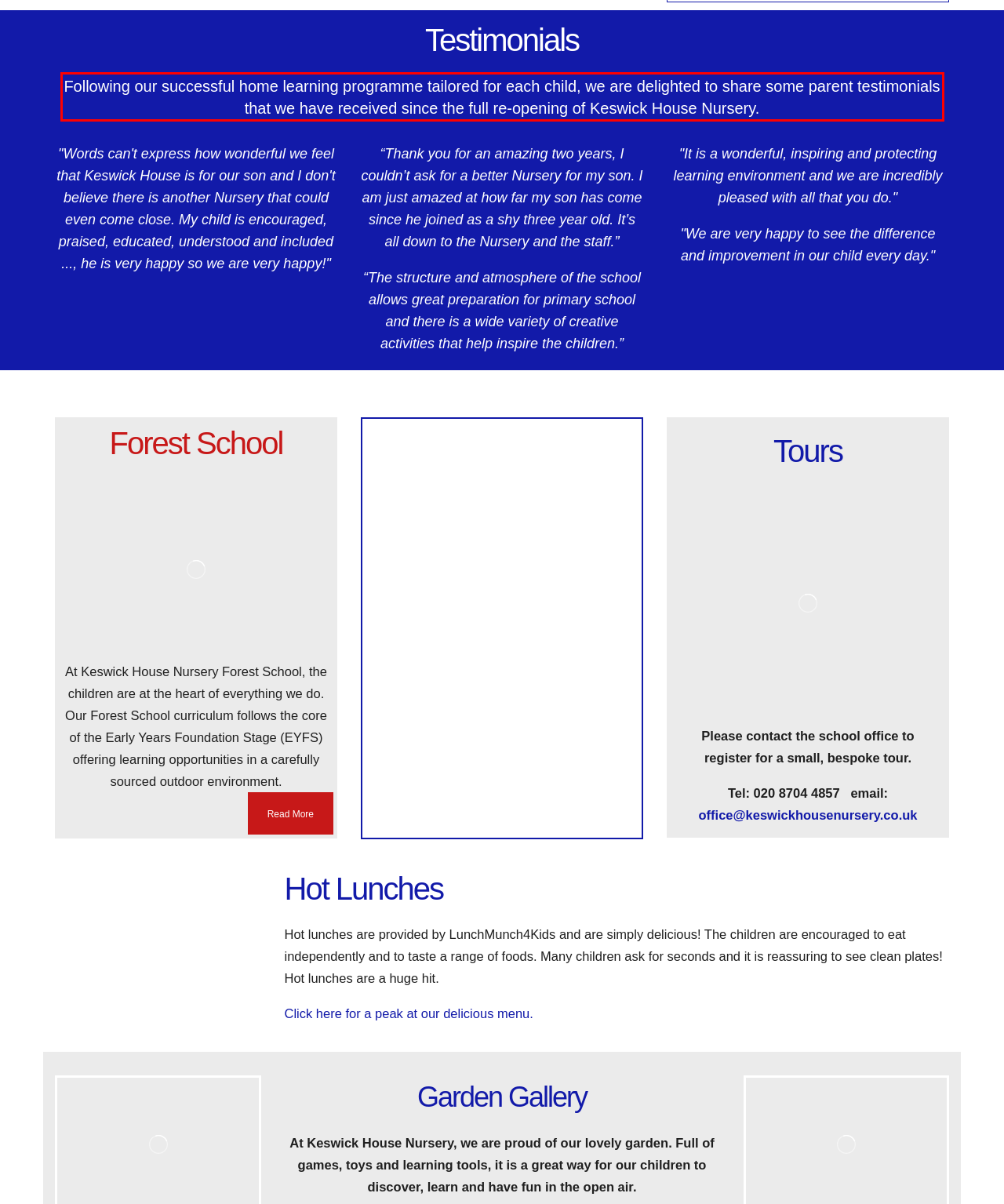Review the screenshot of the webpage and recognize the text inside the red rectangle bounding box. Provide the extracted text content.

Following our successful home learning programme tailored for each child, we are delighted to share some parent testimonials that we have received since the full re-opening of Keswick House Nursery.